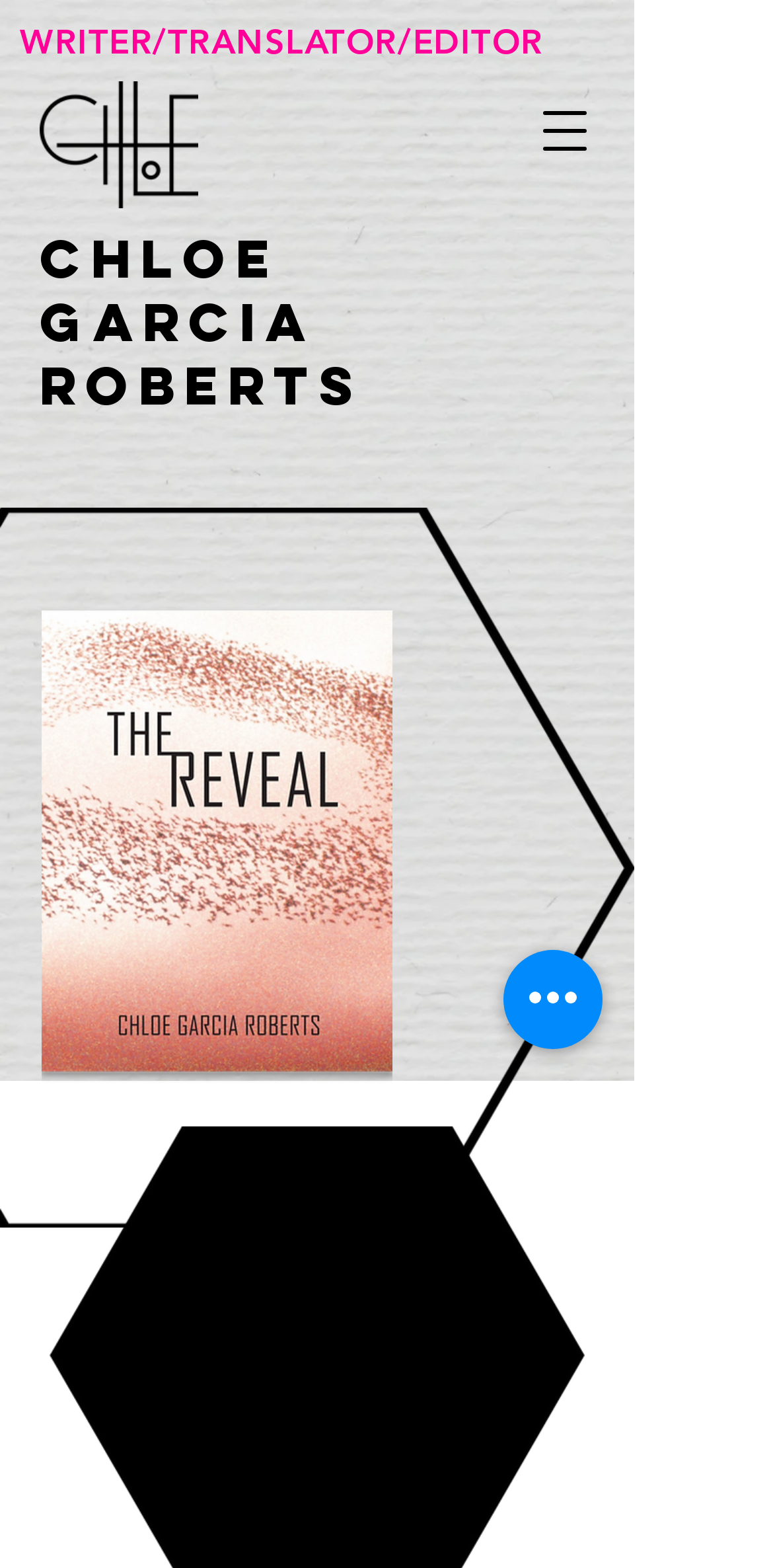Provide a comprehensive caption for the webpage.

The webpage is about Chloe Garcia Roberts, a writer, translator, and editor, and her work of poetry, "The Reveal". At the top left corner, there is a logo of Chloe Garcia Roberts, which is an image of "chloe_logo_V2.png". Next to the logo, there is a heading that displays her name, "CHLOE GARCIA ROBERTS", which is also a link. Below the logo and the heading, there is another heading that describes her profession, "WRITER/TRANSLATOR/EDITOR", which is also a link.

On the right side of the top section, there is a button to "Open navigation menu". Below the top section, there is a large image that takes up most of the page, which is the cover of "The Reveal" by Chloe Garcia Roberts. Overlaid on top of the book cover image is a hexagon-shaped image with a black outline.

At the bottom right corner, there is a button for "Quick actions".